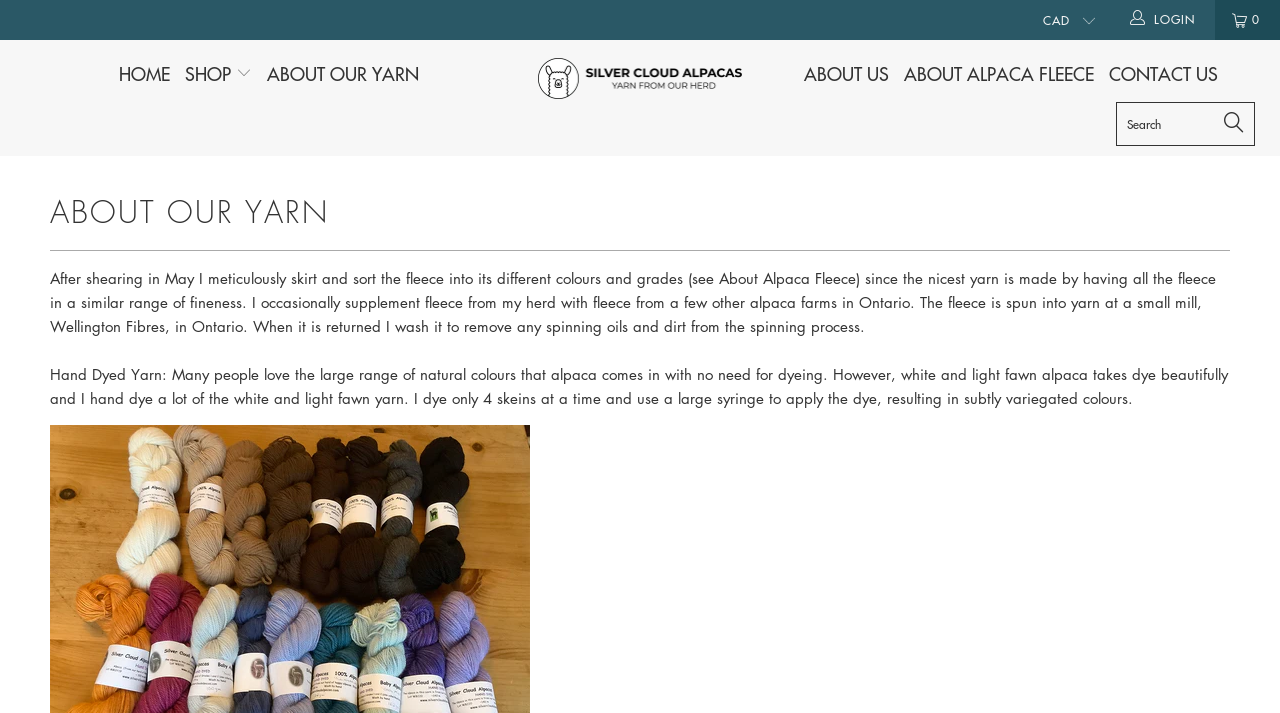What is the result of hand-dyeing the yarn?
Respond with a short answer, either a single word or a phrase, based on the image.

Subtly variegated colours